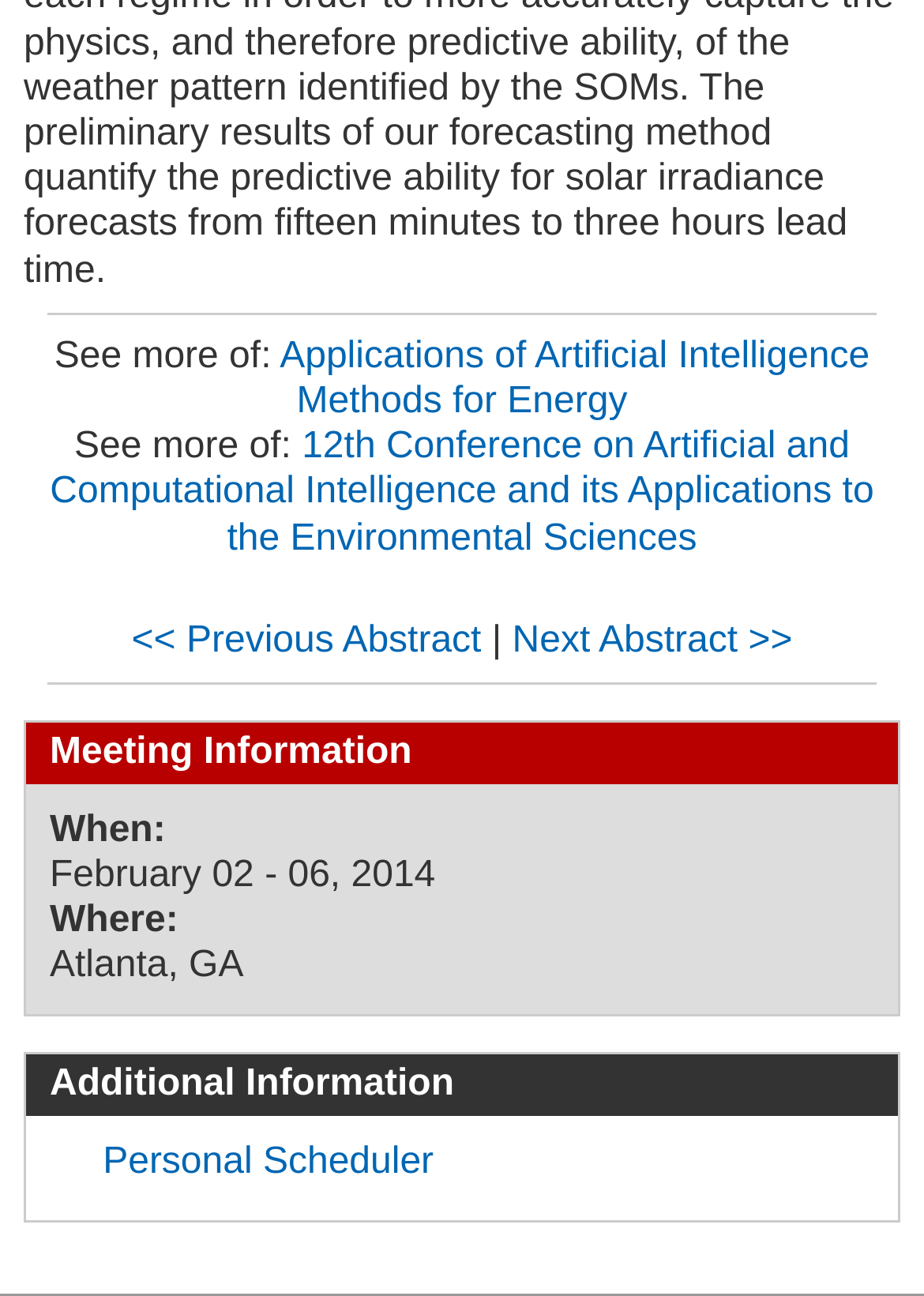From the webpage screenshot, predict the bounding box of the UI element that matches this description: "<< Previous Abstract".

[0.142, 0.477, 0.521, 0.508]